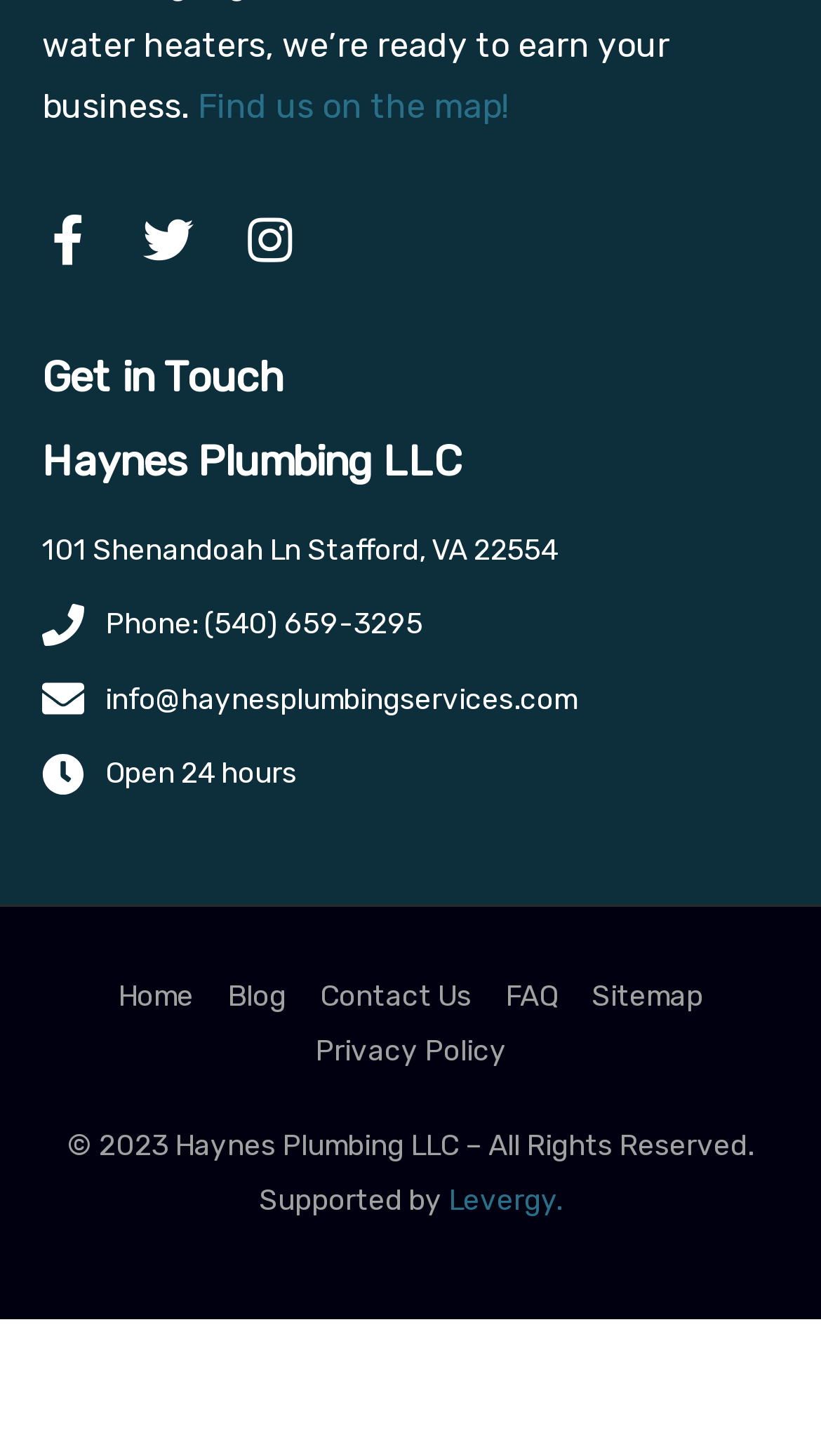Determine the bounding box coordinates of the region to click in order to accomplish the following instruction: "Check the Privacy Policy". Provide the coordinates as four float numbers between 0 and 1, specifically [left, top, right, bottom].

[0.383, 0.704, 0.617, 0.74]